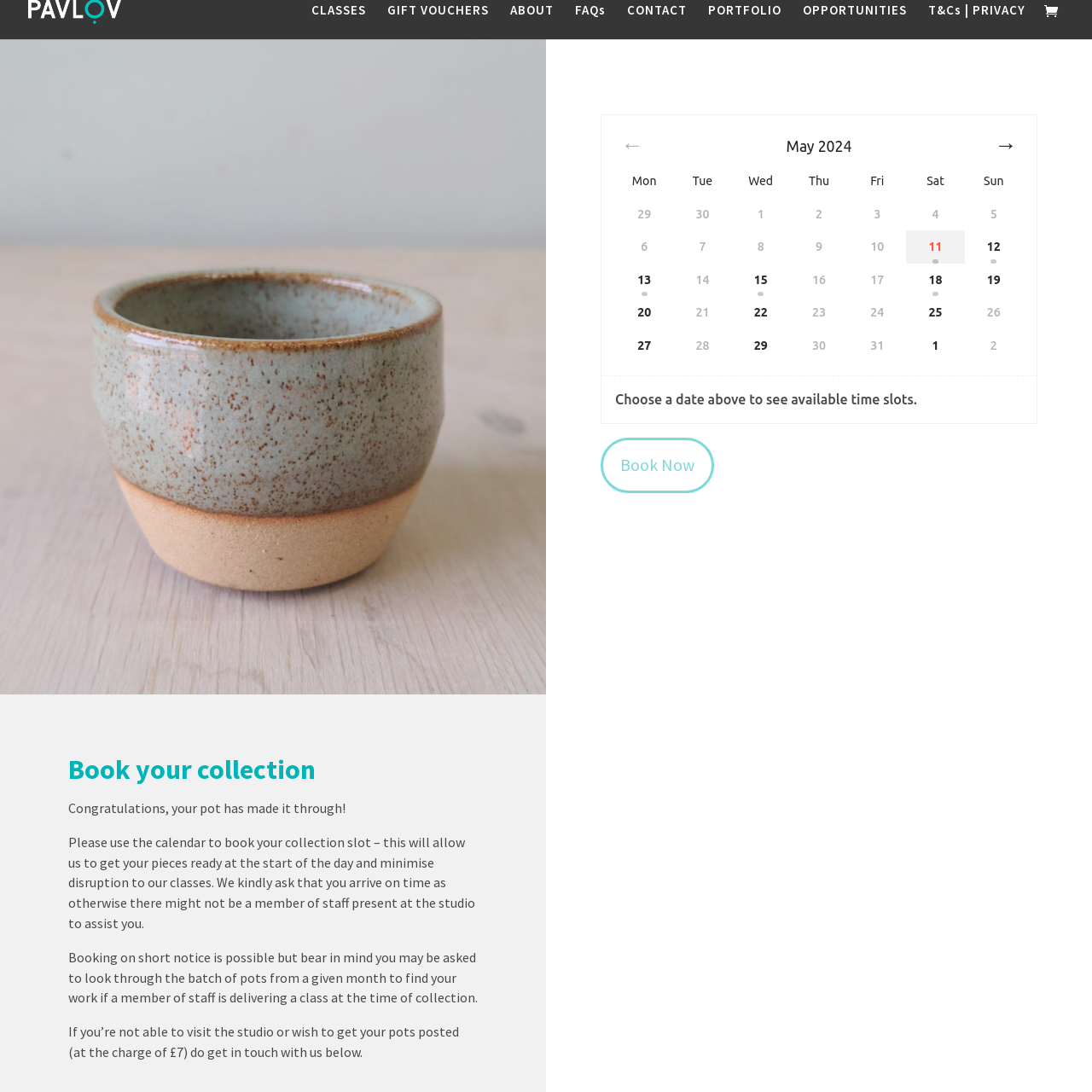Observe the image within the red bounding box carefully and provide an extensive answer to the following question using the visual cues: What is the background color of the icon?

The caption states that the abstract black shape contrasts against a light background, implying that the background is a light color, which provides visual contrast to the dark shape of the icon.